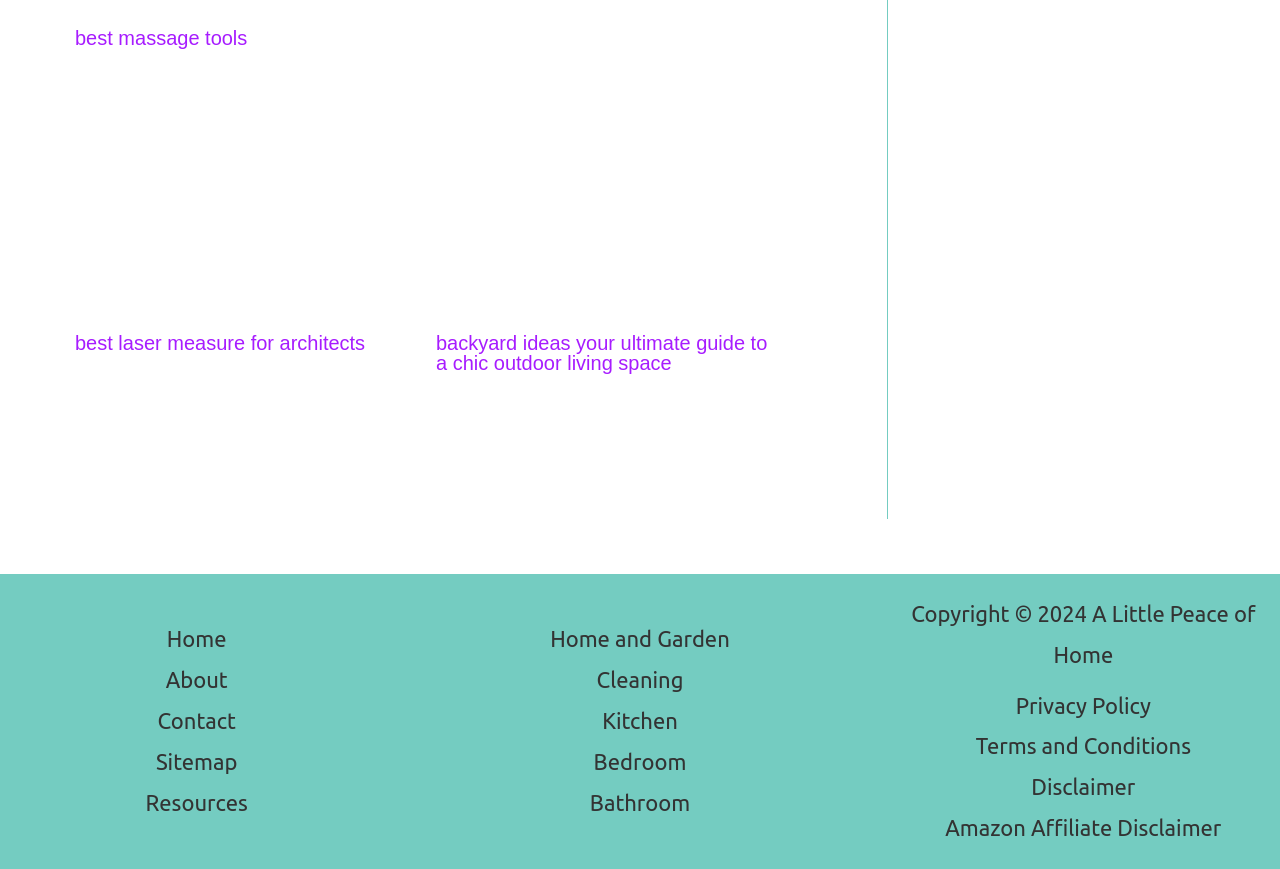Respond with a single word or phrase for the following question: 
How many links are in the footer navigation?

5